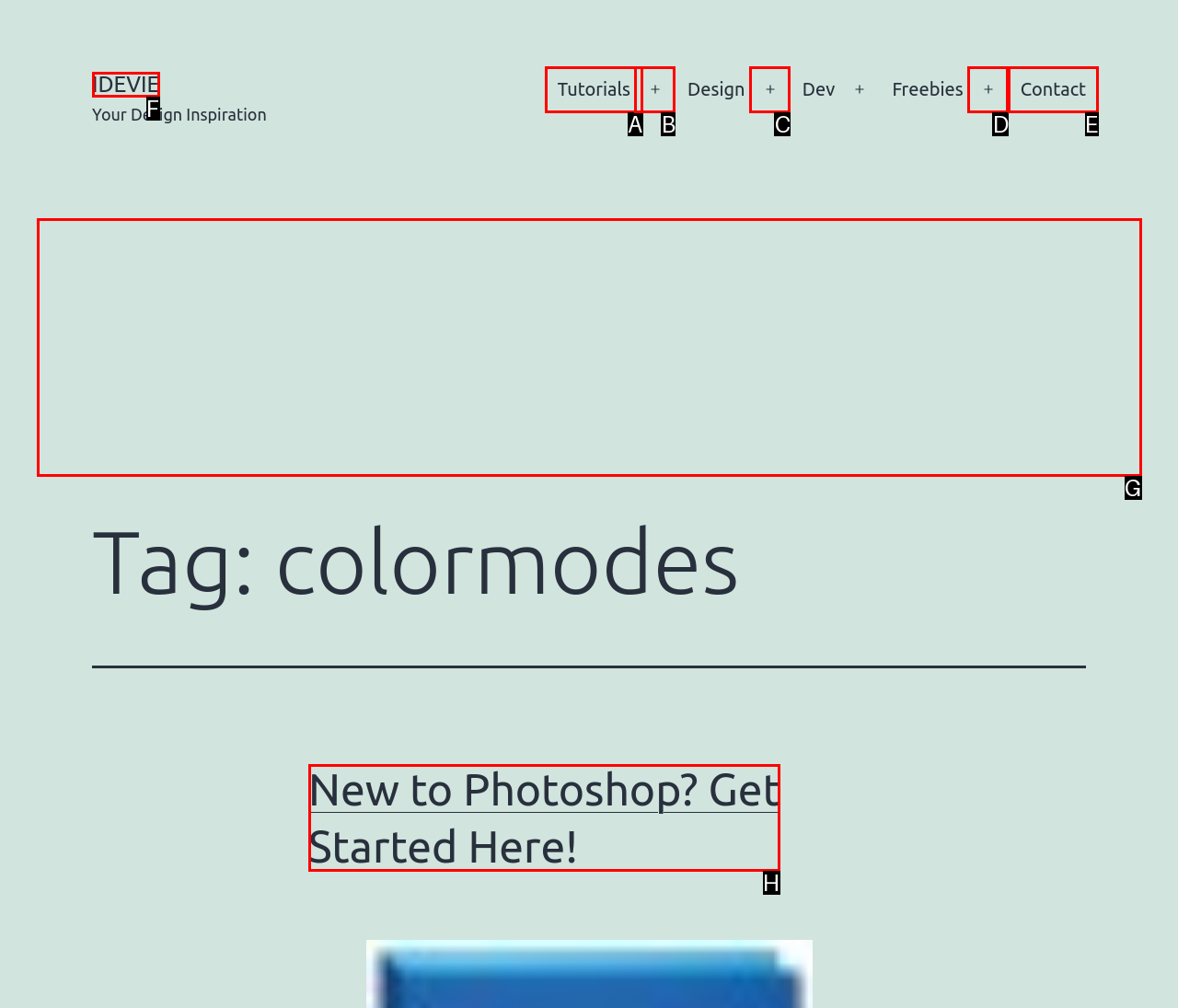To complete the task: click New to Photoshop? Get Started Here!, which option should I click? Answer with the appropriate letter from the provided choices.

H